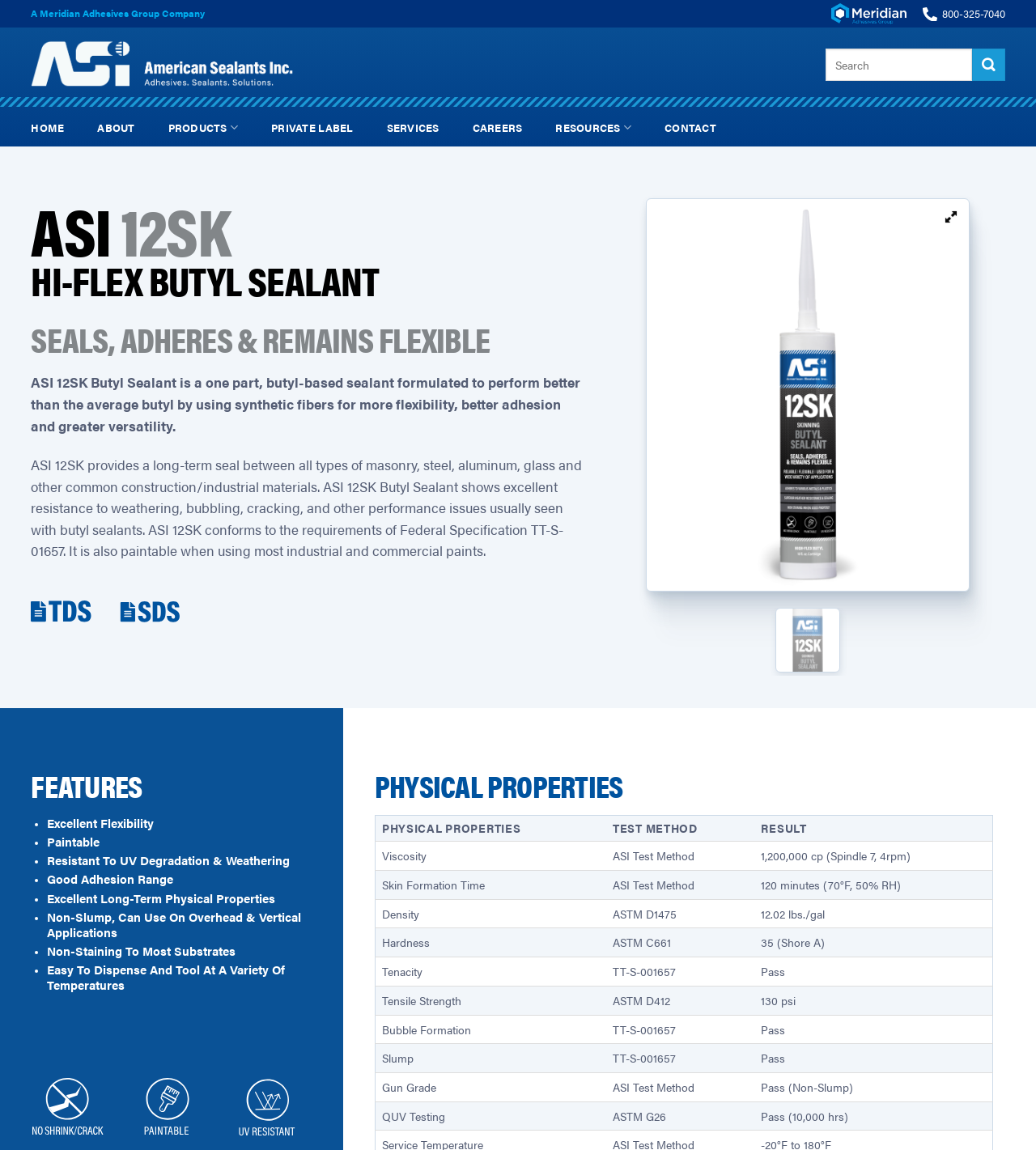Provide the bounding box coordinates of the section that needs to be clicked to accomplish the following instruction: "Click the 'TDS' link."

[0.03, 0.522, 0.089, 0.546]